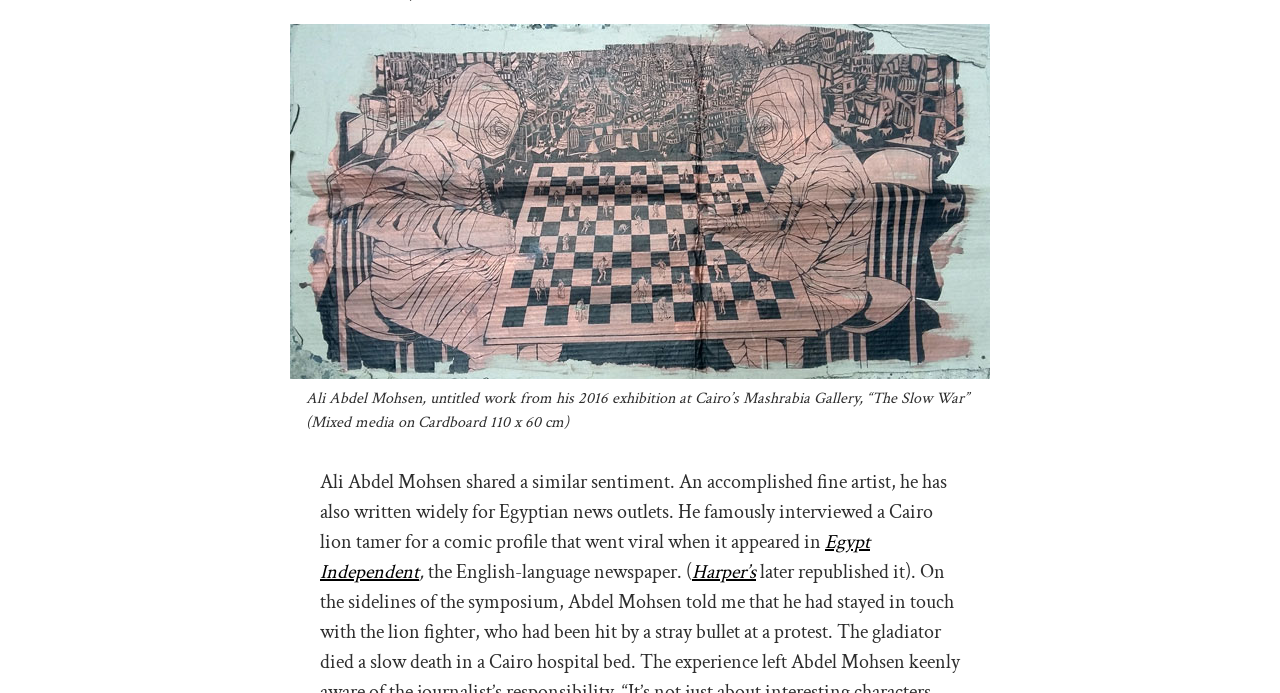Please respond to the question using a single word or phrase:
What is the name of the artist?

Ali Abdel Mohsen